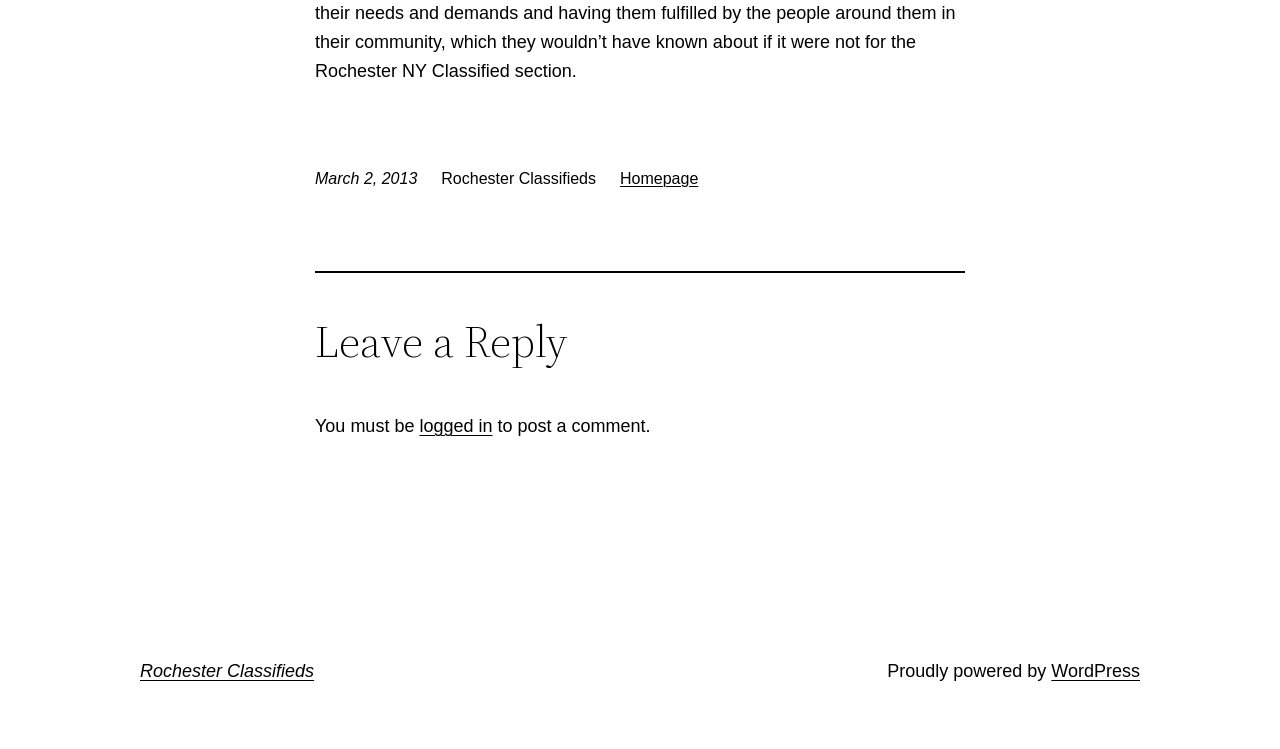Give a short answer to this question using one word or a phrase:
What is the name of the webpage?

Rochester Classifieds